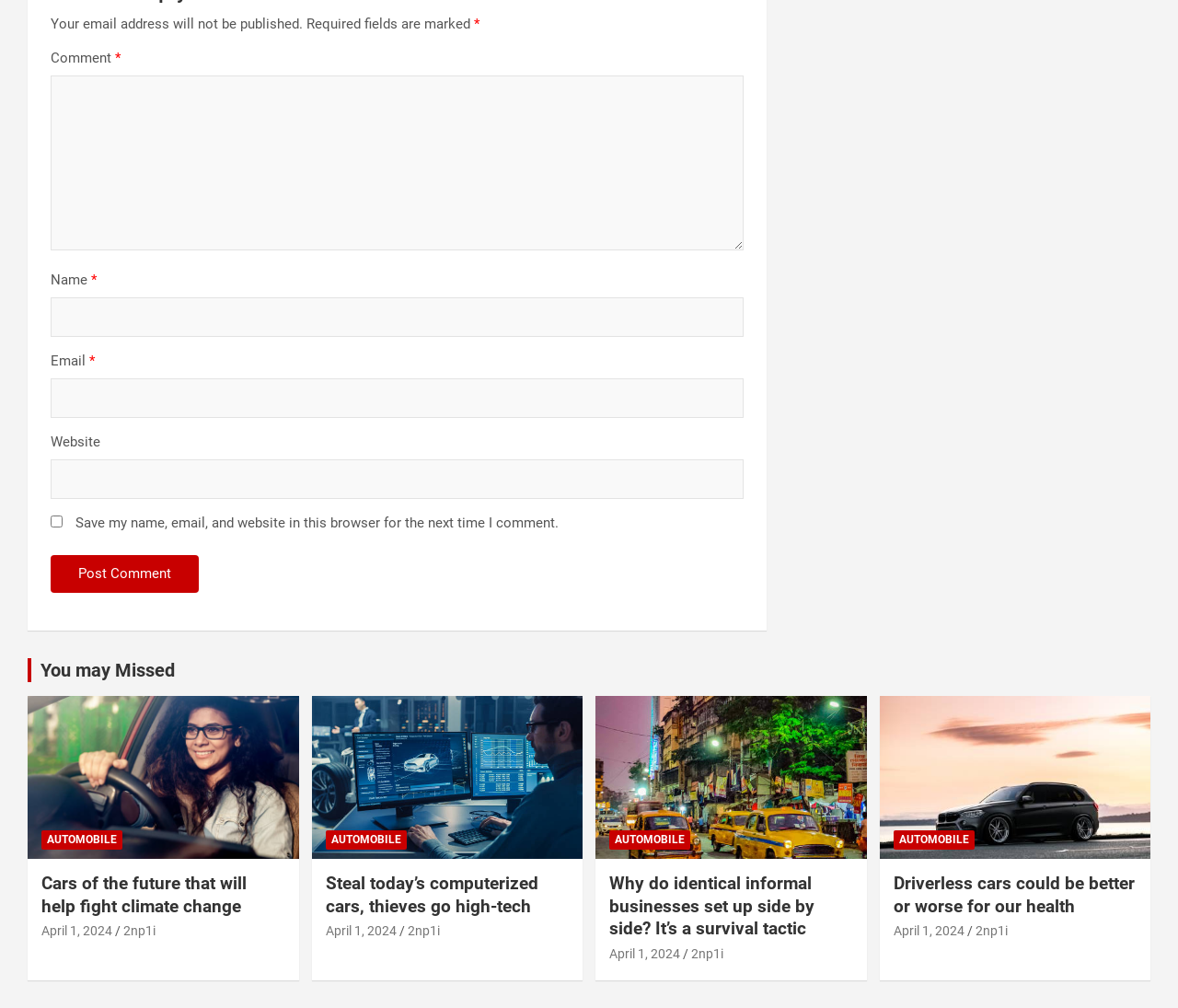Using the information in the image, give a detailed answer to the following question: What is the purpose of the 'Post Comment' button?

The 'Post Comment' button is used to submit the comment and other inputted information after filling out the required textboxes and optional checkbox and textbox.